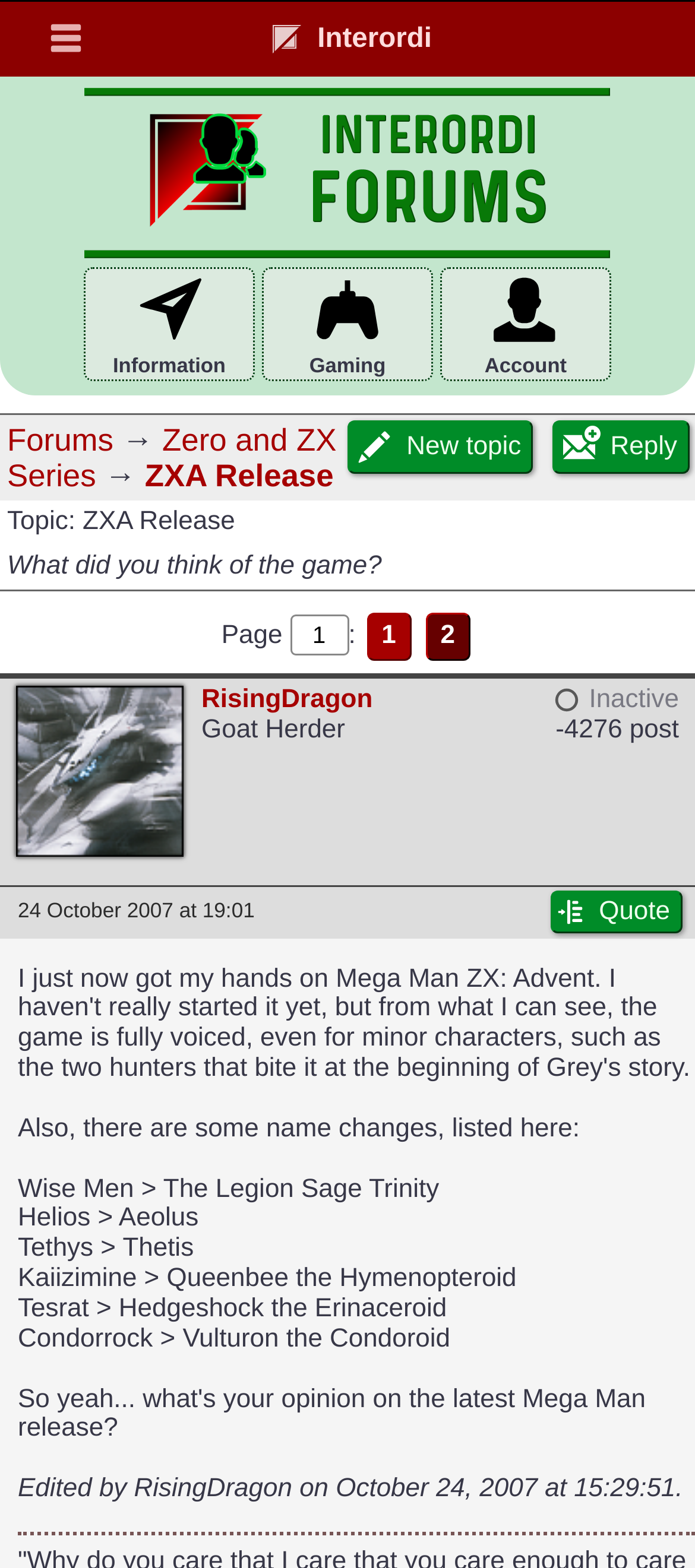What is the name of the forum?
Please provide a single word or phrase answer based on the image.

Interordi Forums